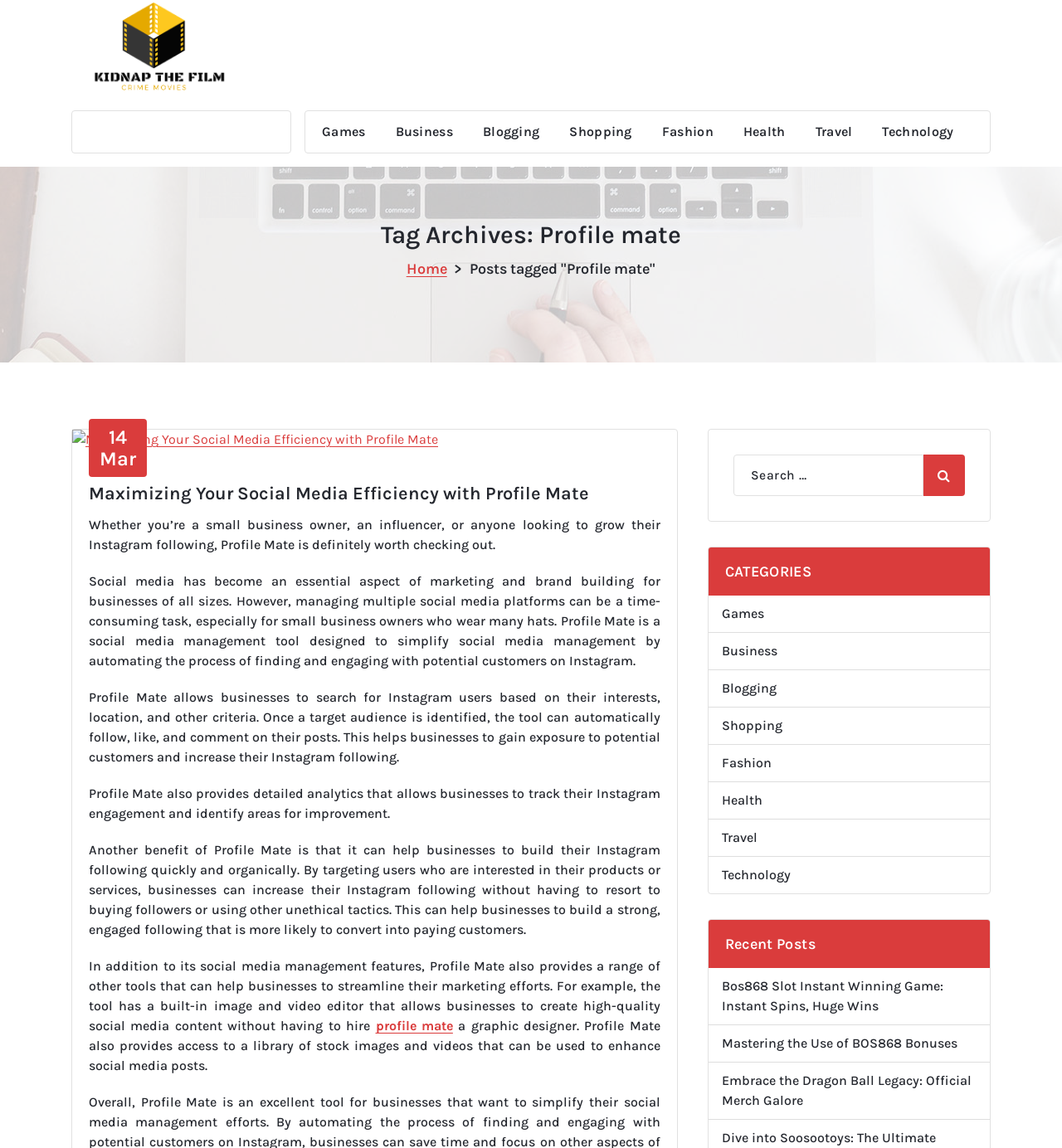Indicate the bounding box coordinates of the clickable region to achieve the following instruction: "Read the 'Maximizing Your Social Media Efficiency with Profile Mate' post."

[0.084, 0.421, 0.622, 0.44]